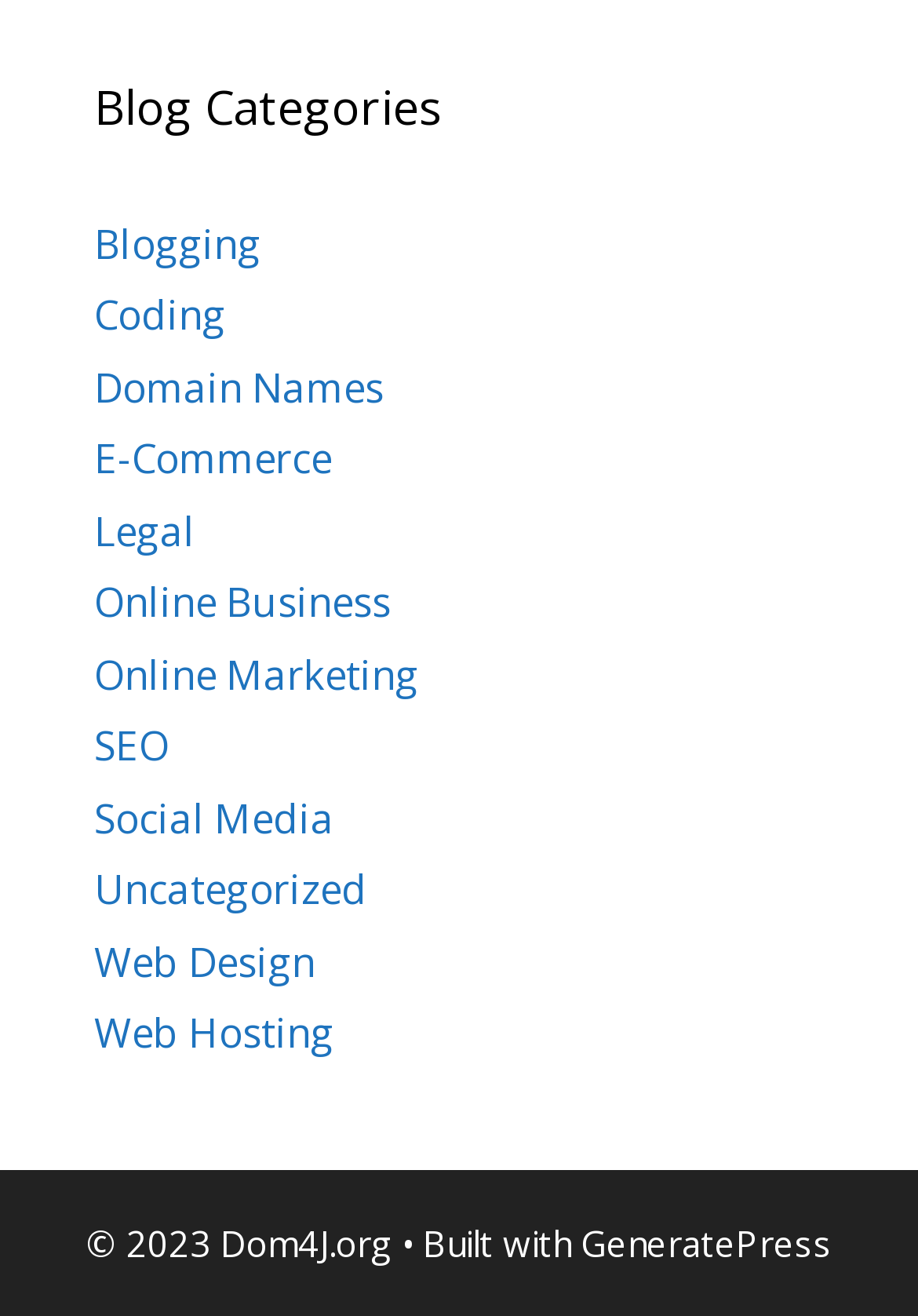Please identify the bounding box coordinates of where to click in order to follow the instruction: "view Blog Categories".

[0.103, 0.055, 0.897, 0.109]